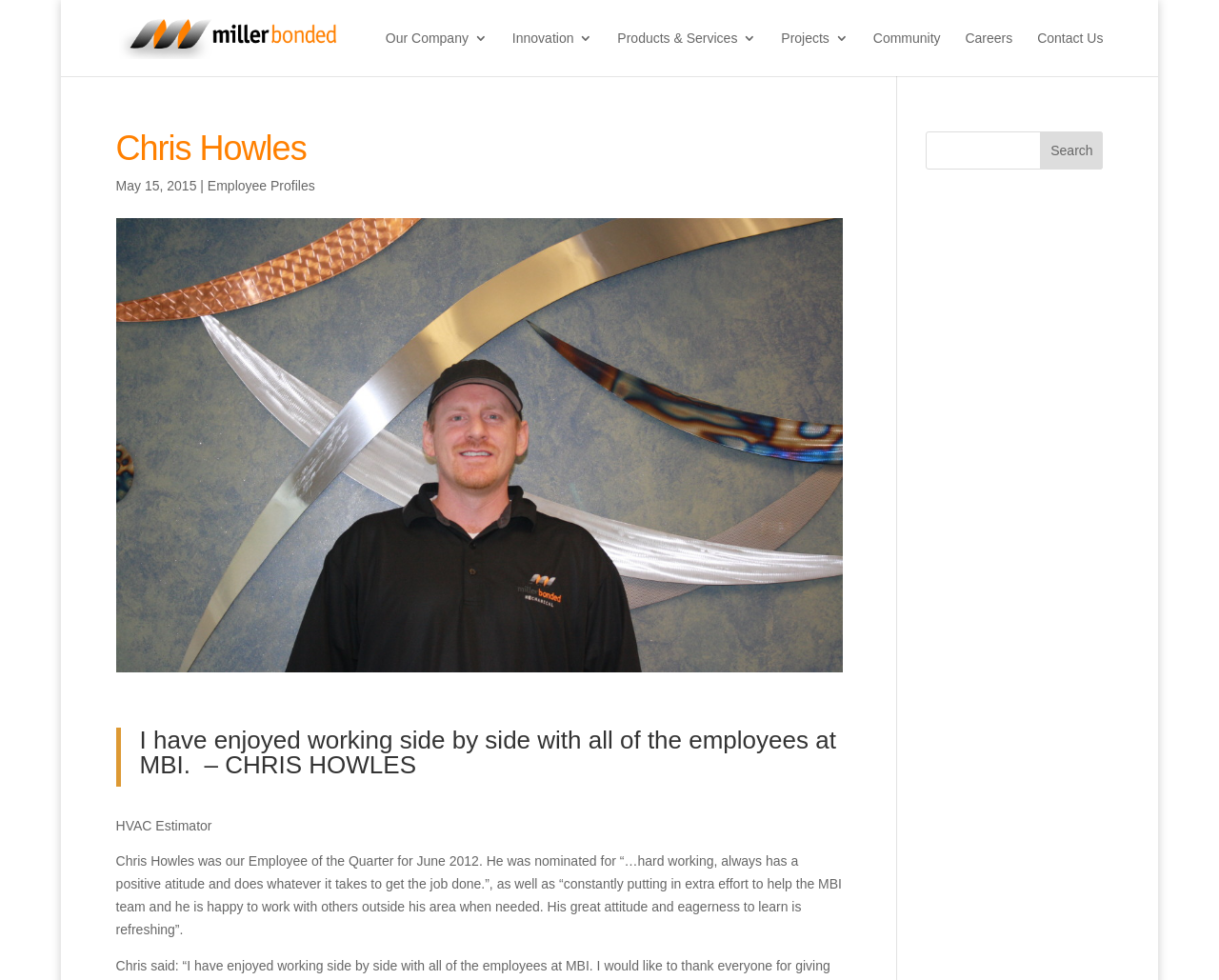What award did Chris Howles receive in 2012?
Look at the image and respond with a single word or a short phrase.

Employee of the Quarter